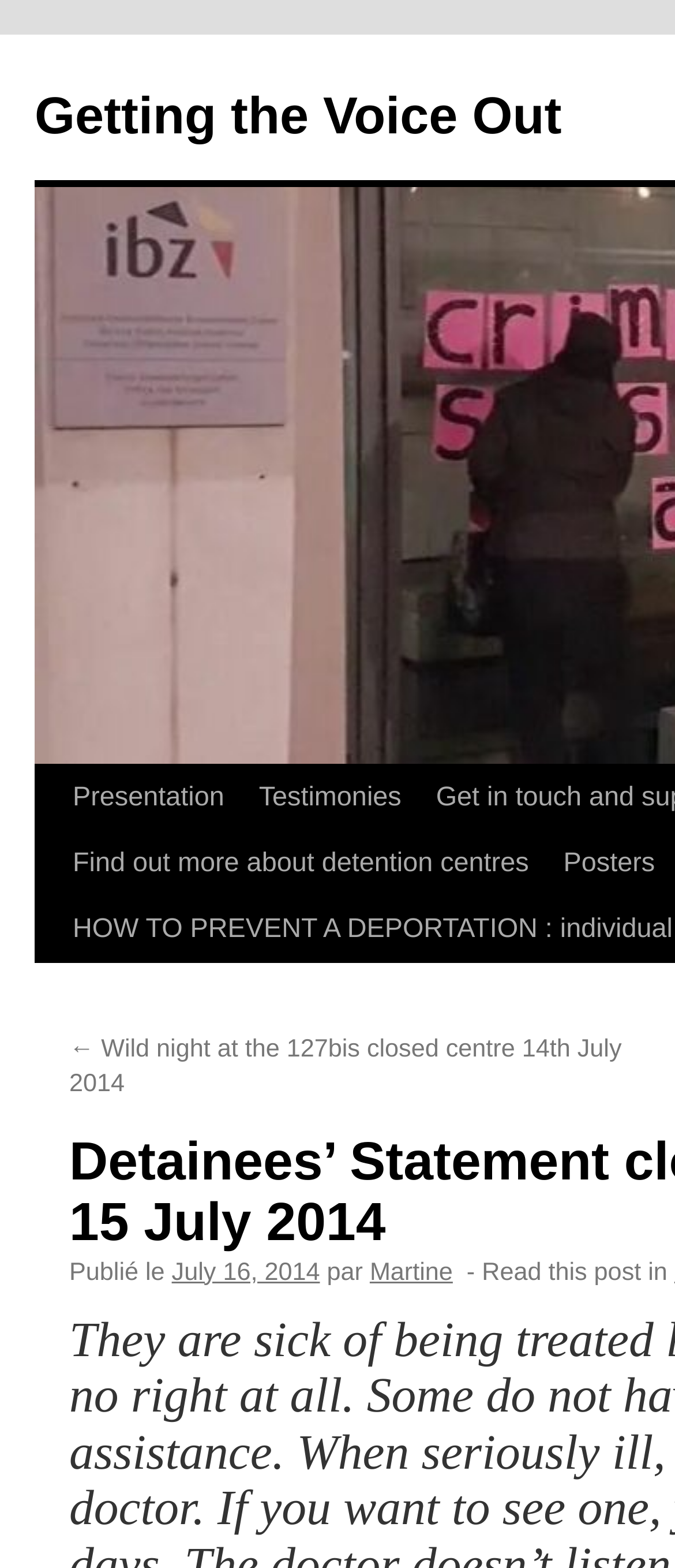Specify the bounding box coordinates of the region I need to click to perform the following instruction: "read testimonies". The coordinates must be four float numbers in the range of 0 to 1, i.e., [left, top, right, bottom].

[0.358, 0.488, 0.62, 0.53]